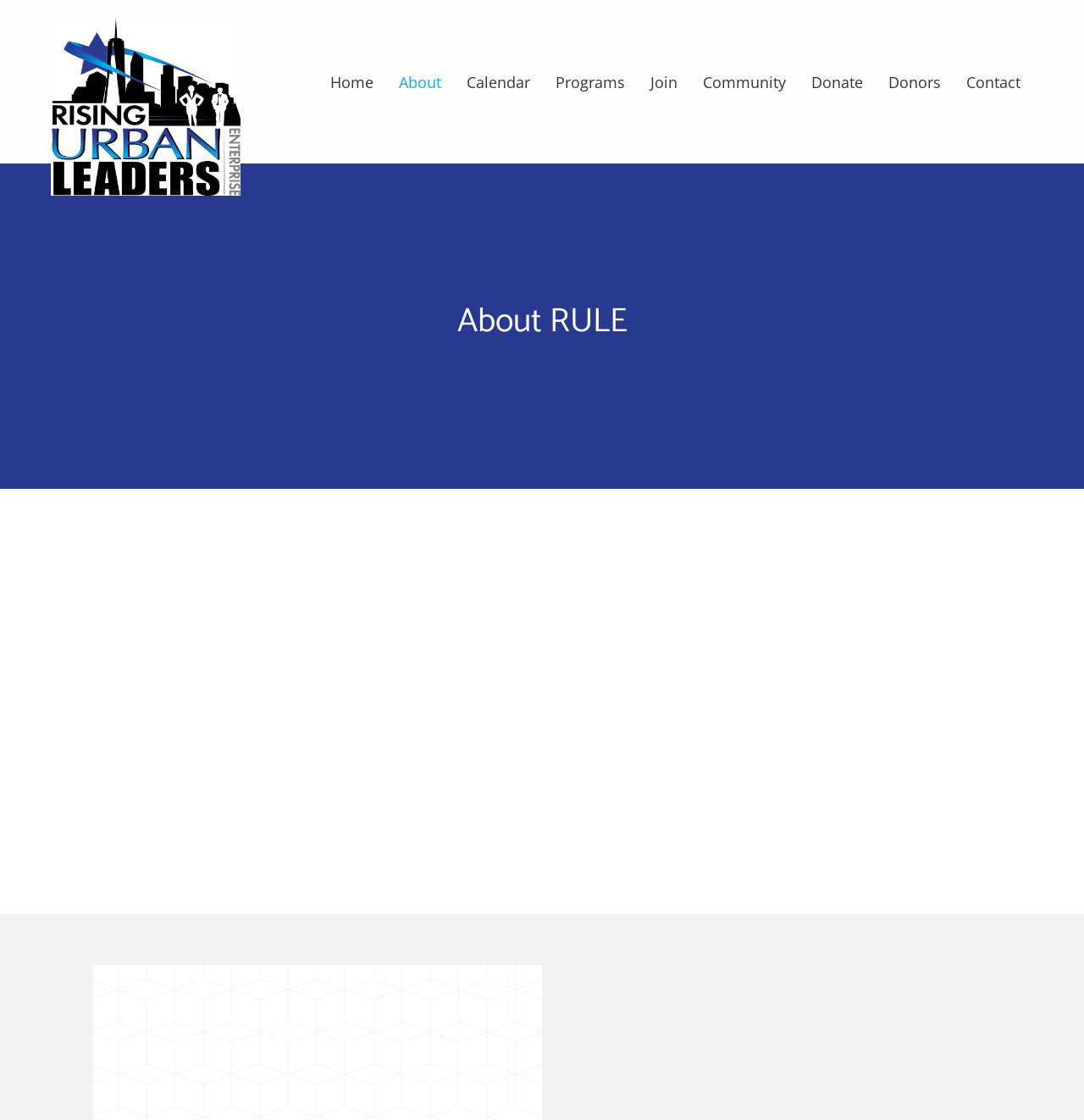When did Rising Urban Leaders Enterprise start operating?
Based on the screenshot, provide your answer in one word or phrase.

December 2018